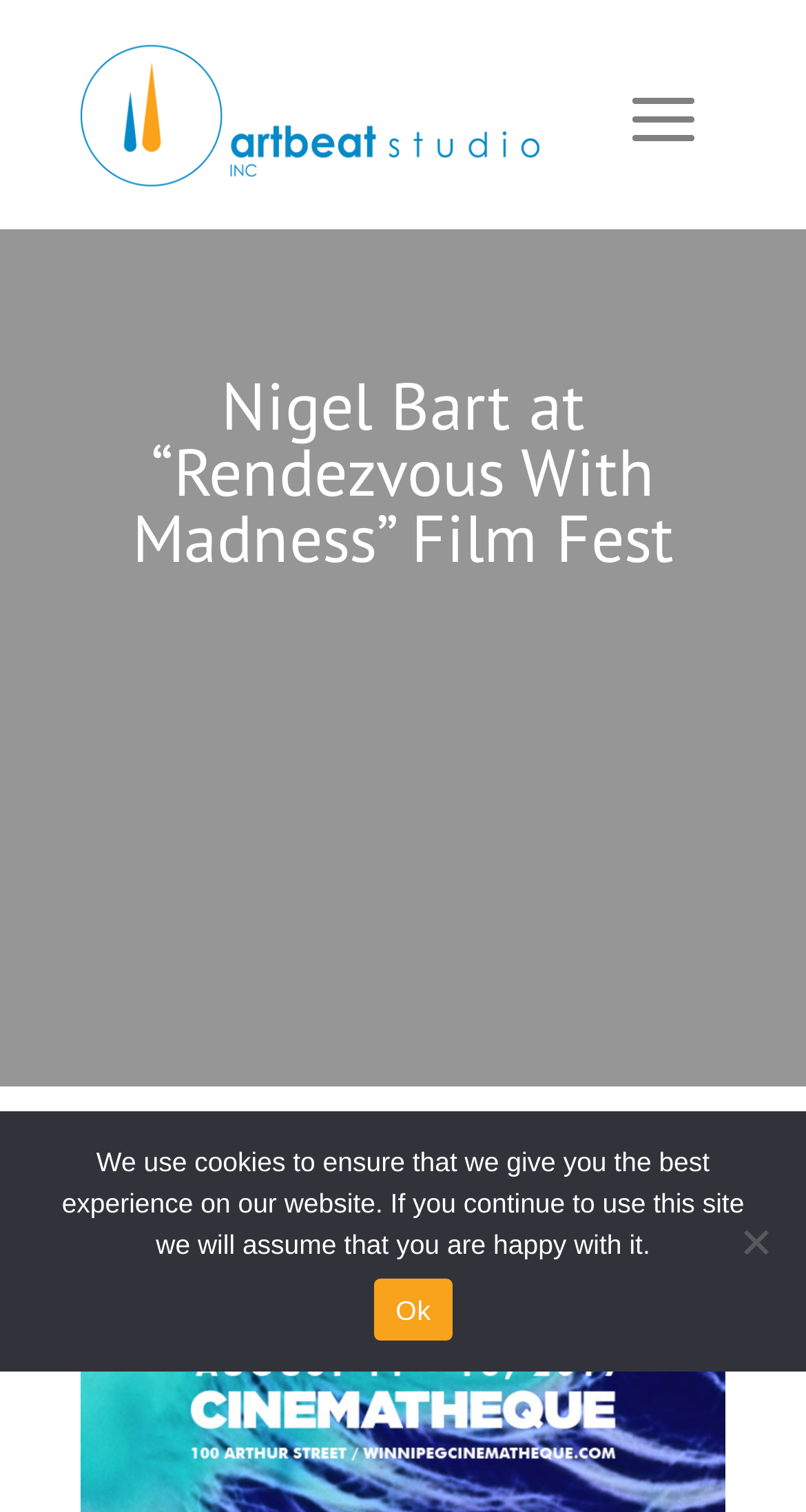Please examine the image and answer the question with a detailed explanation:
What is the type of the element at the top of the page?

I found the type of the element at the top of the page by looking at the element with the bounding box coordinates [0.1, 0.021, 0.669, 0.13] which is a link element.